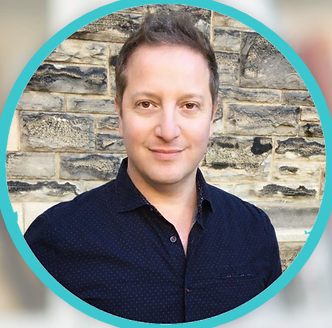Please give a concise answer to this question using a single word or phrase: 
What is the background of the photograph?

Textured stone wall